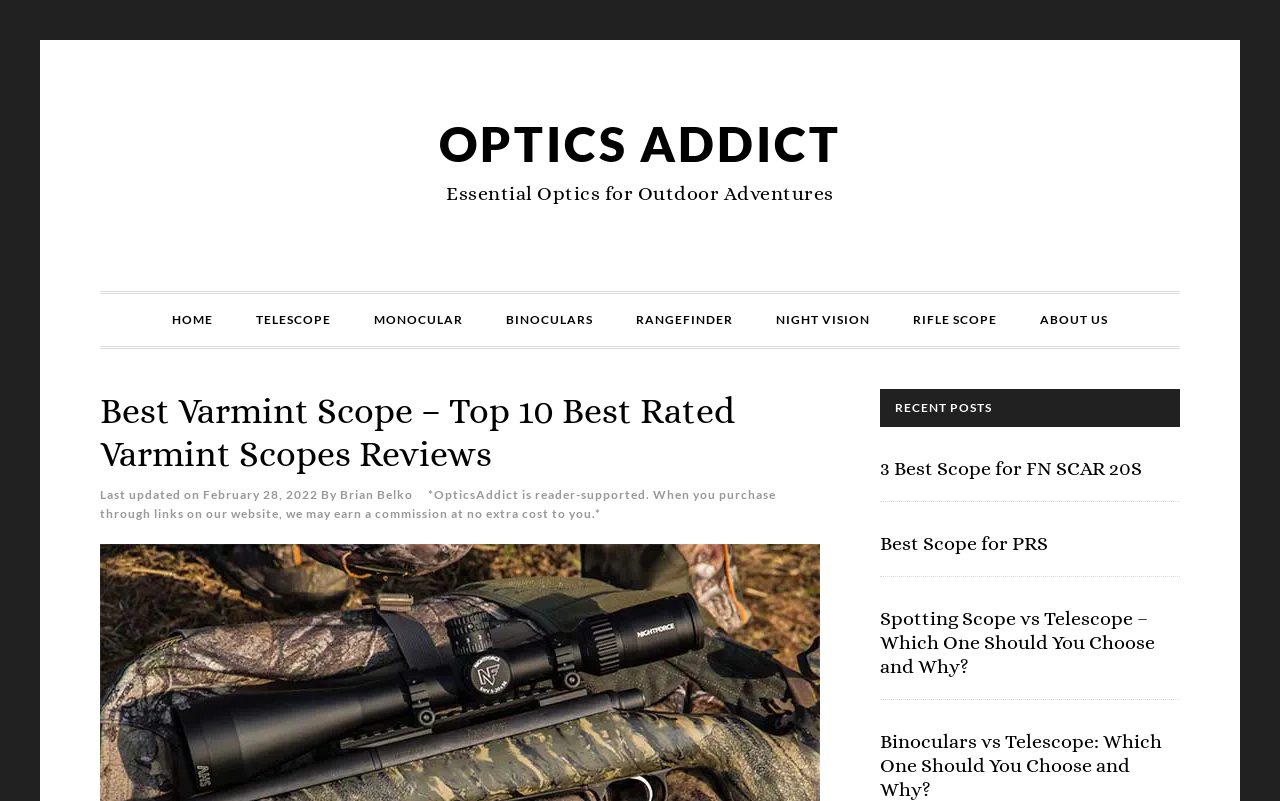Can you look at the image and give a comprehensive answer to the question:
What is the purpose of the website?

The purpose of the website is for outdoor adventures, as indicated by the static text 'Essential Optics for Outdoor Adventures'.